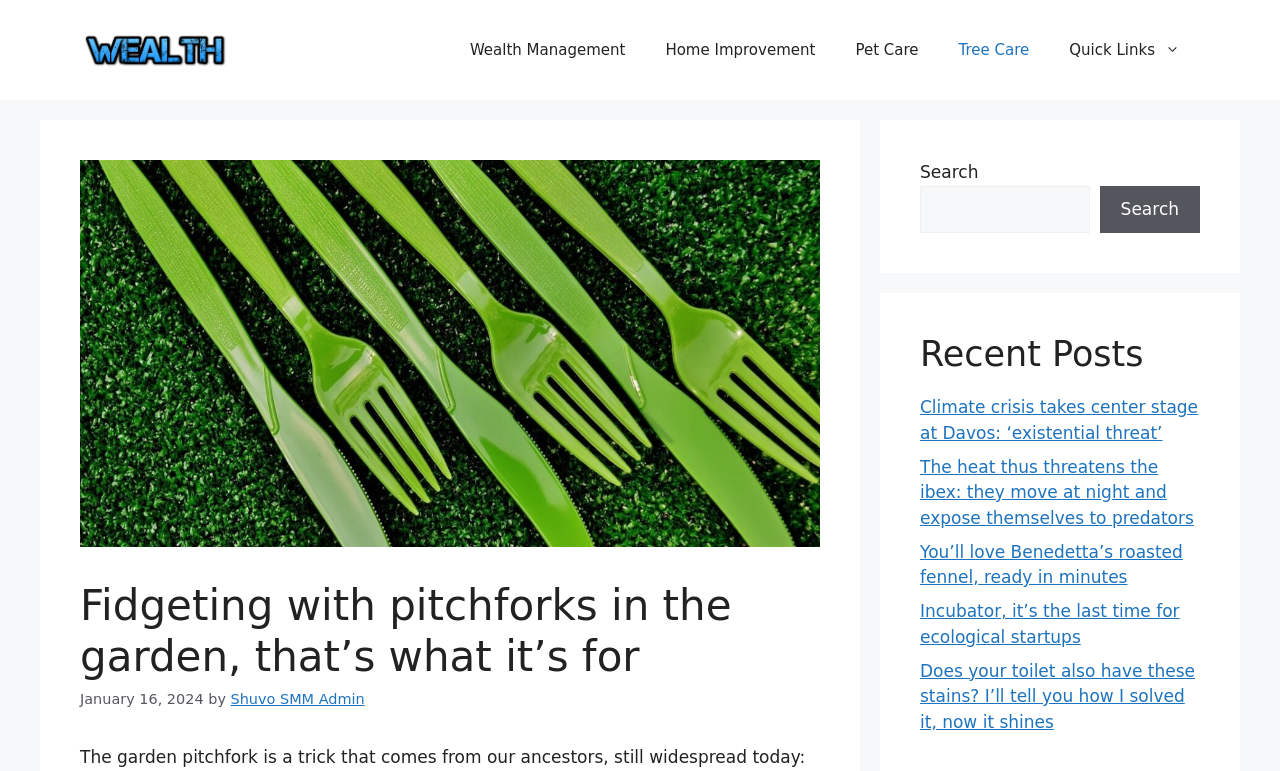Provide the bounding box for the UI element matching this description: "Search".

[0.859, 0.241, 0.938, 0.302]